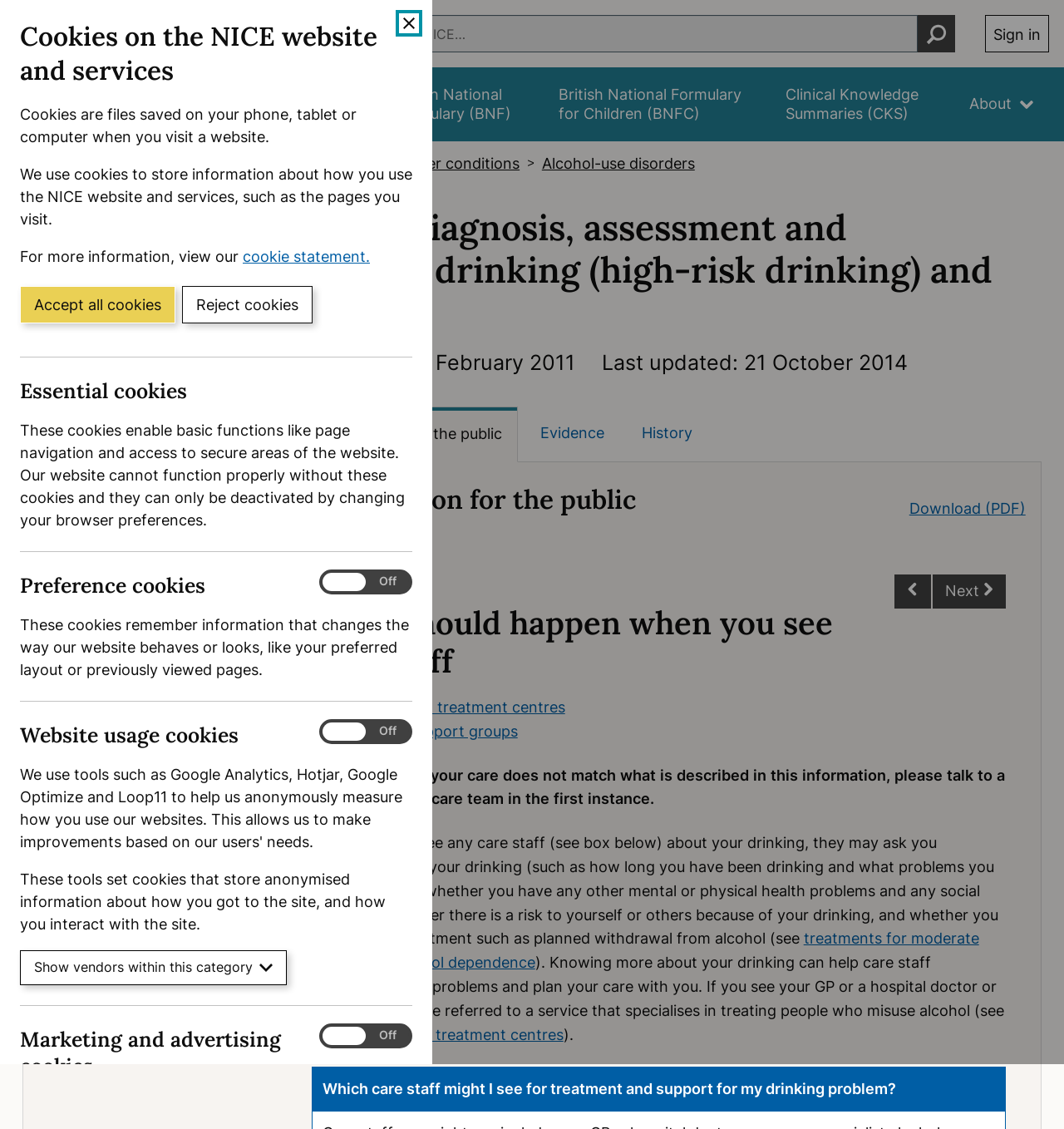Indicate the bounding box coordinates of the element that needs to be clicked to satisfy the following instruction: "View Information for the public". The coordinates should be four float numbers between 0 and 1, i.e., [left, top, right, bottom].

[0.287, 0.36, 0.487, 0.41]